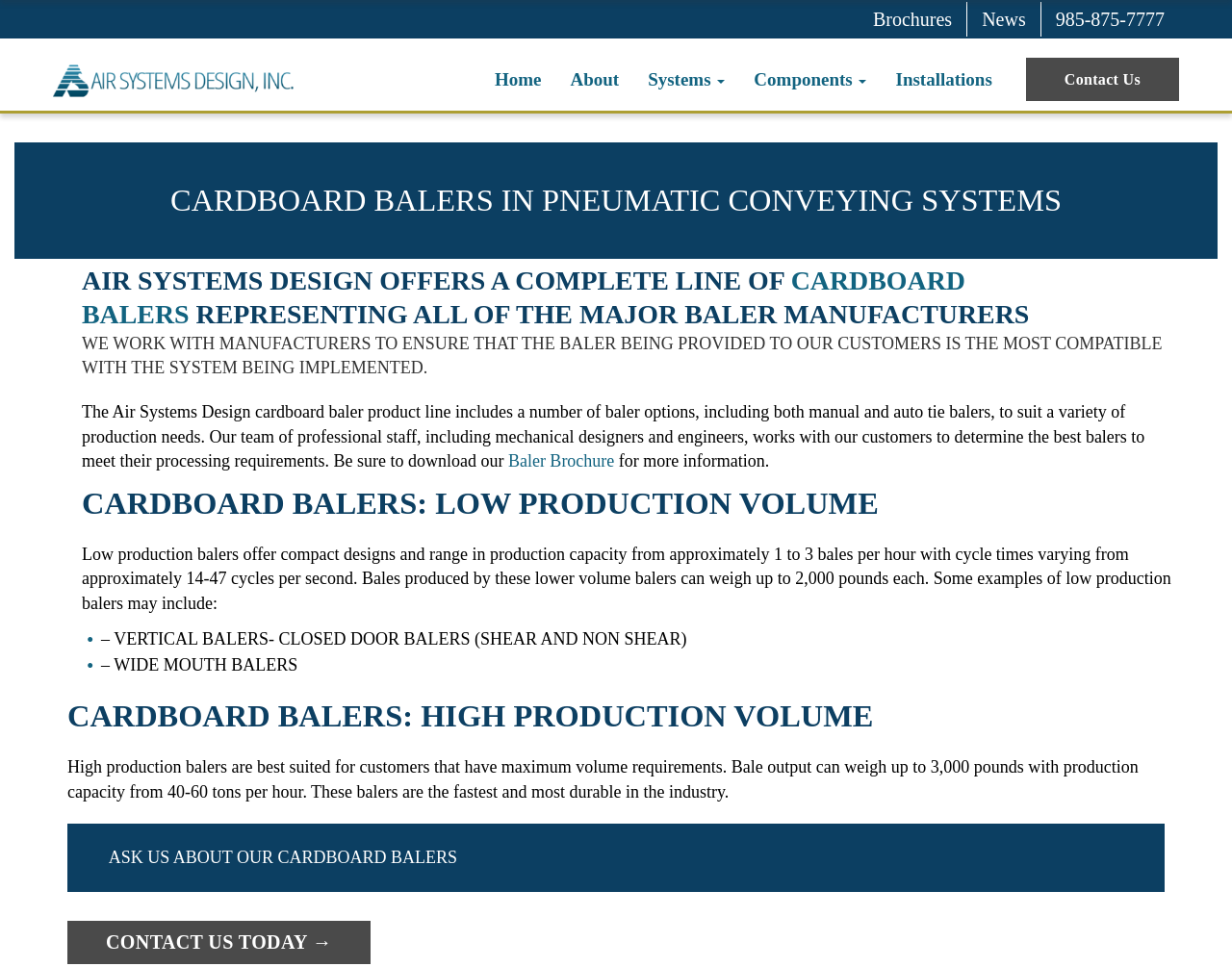Where can I find more information about cardboard balers?
Based on the image content, provide your answer in one word or a short phrase.

Baler Brochure